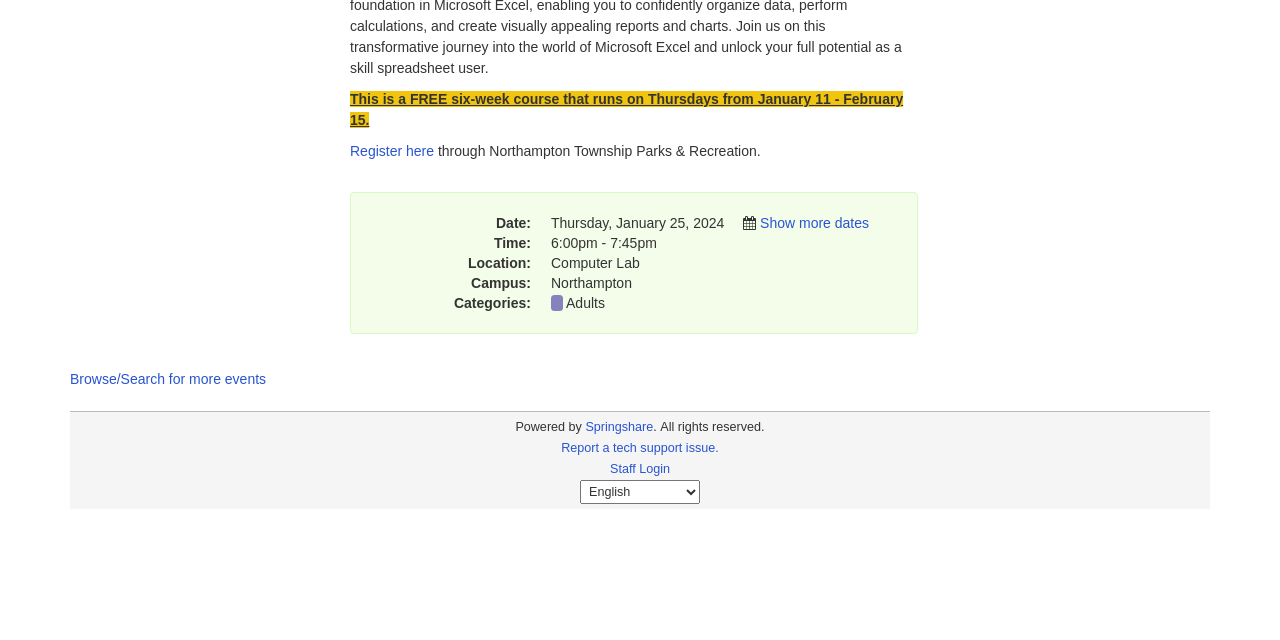Please determine the bounding box coordinates for the UI element described as: "Show more dates".

[0.594, 0.335, 0.679, 0.36]